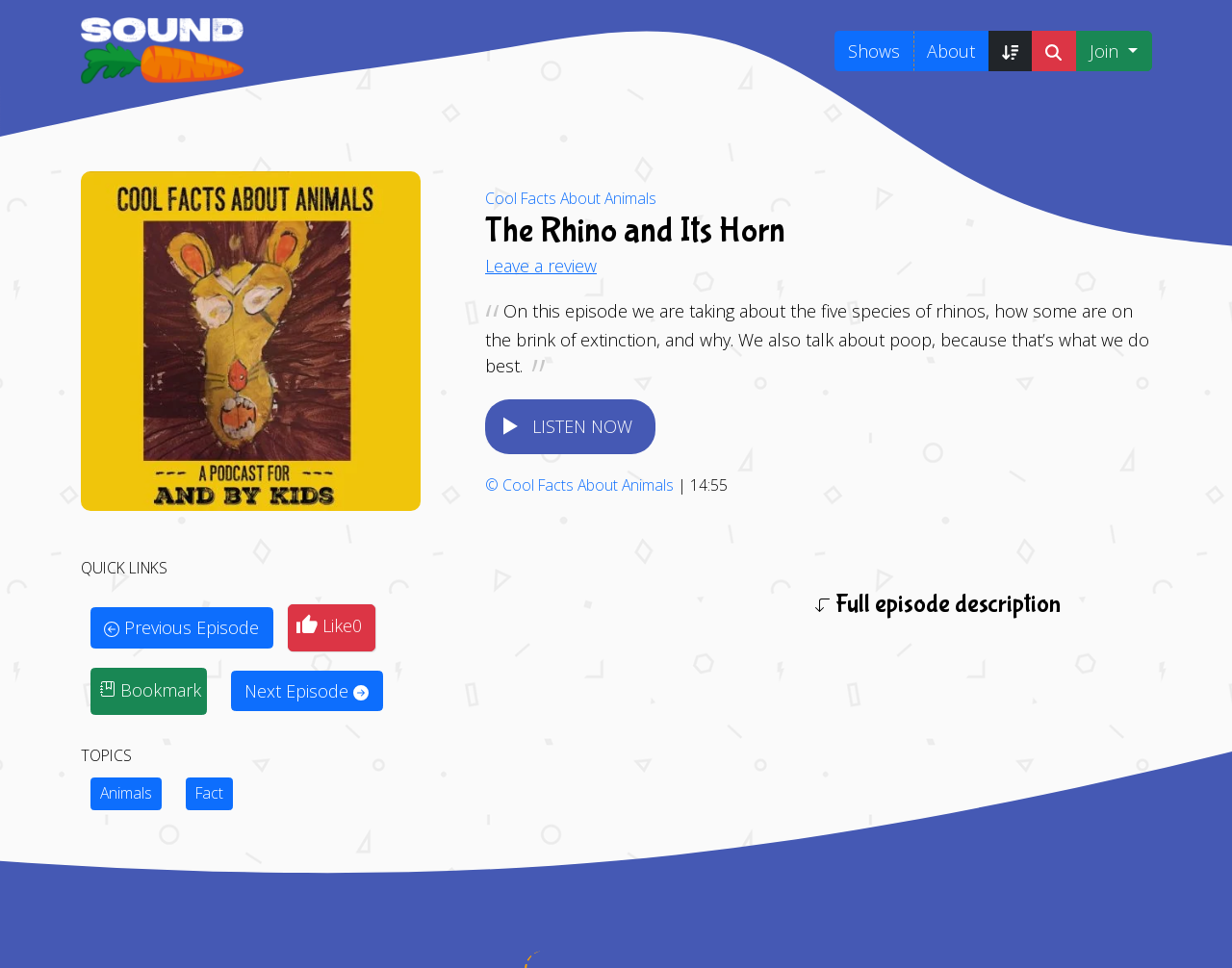Provide the bounding box coordinates of the UI element that matches the description: "© Cool Facts About Animals".

[0.394, 0.49, 0.547, 0.512]